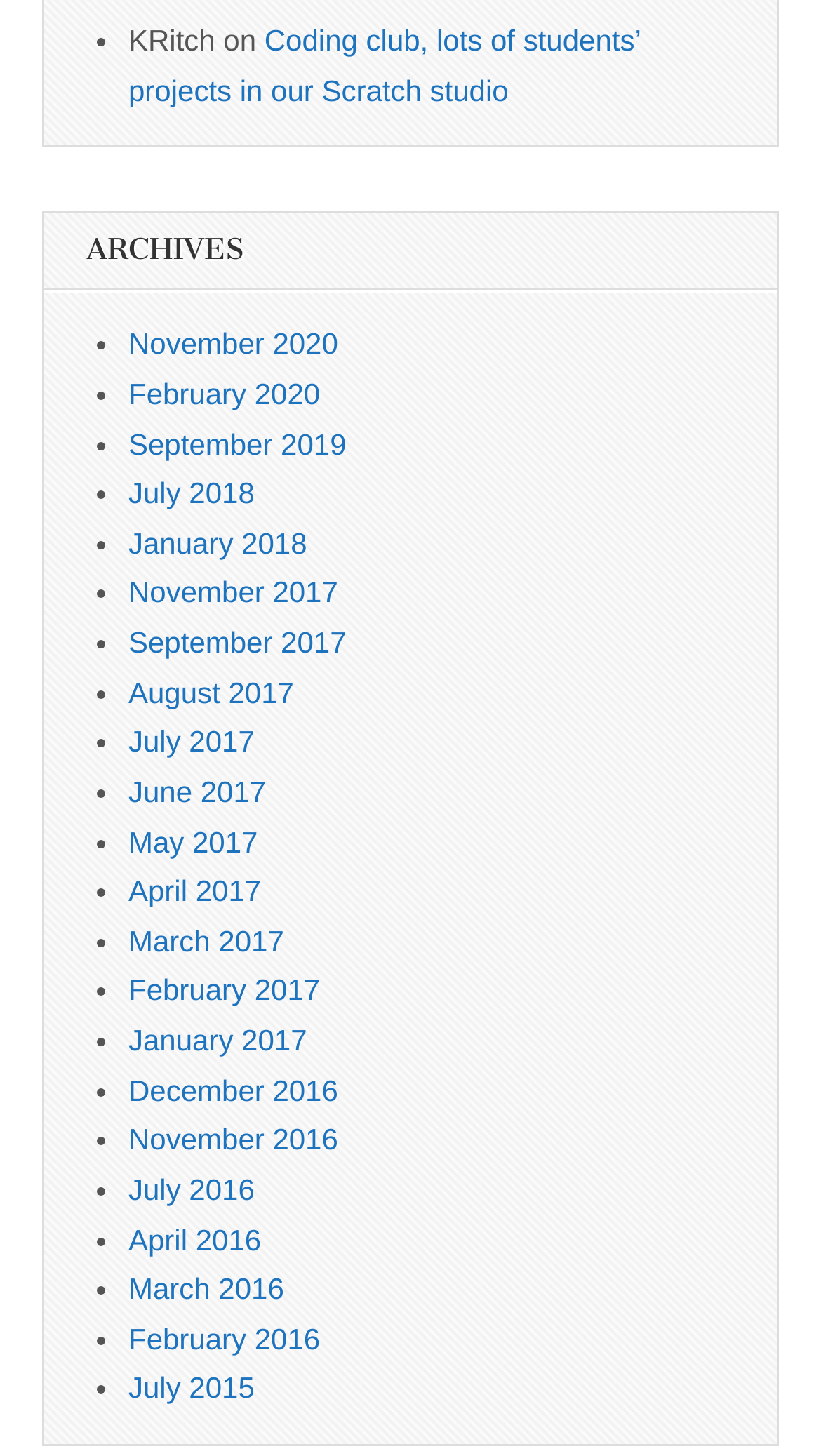Find the bounding box coordinates of the element's region that should be clicked in order to follow the given instruction: "Go to November 2020 archives". The coordinates should consist of four float numbers between 0 and 1, i.e., [left, top, right, bottom].

[0.156, 0.225, 0.412, 0.248]